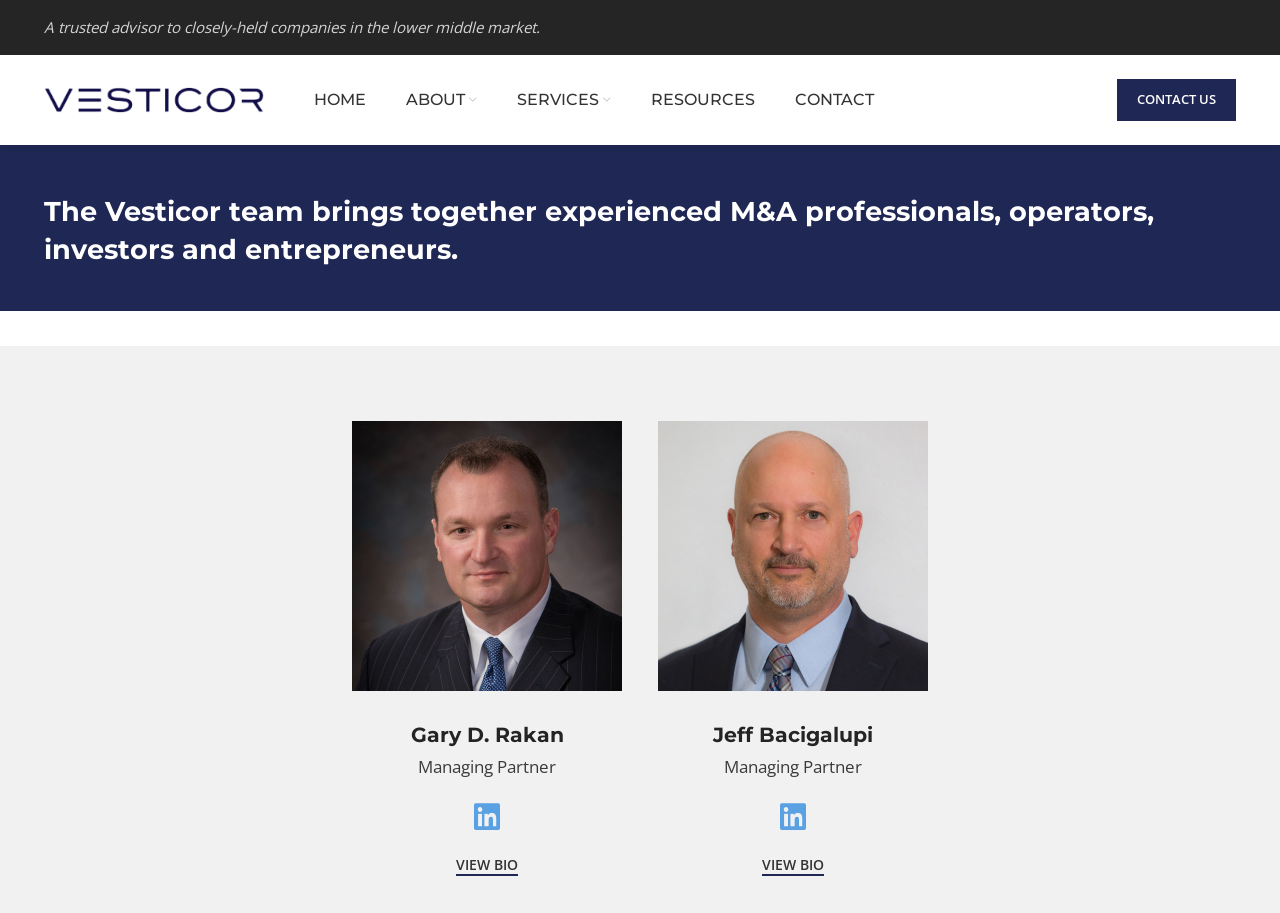Locate the bounding box coordinates of the element that should be clicked to fulfill the instruction: "View Jeff Bacigalupi's bio".

[0.595, 0.939, 0.644, 0.959]